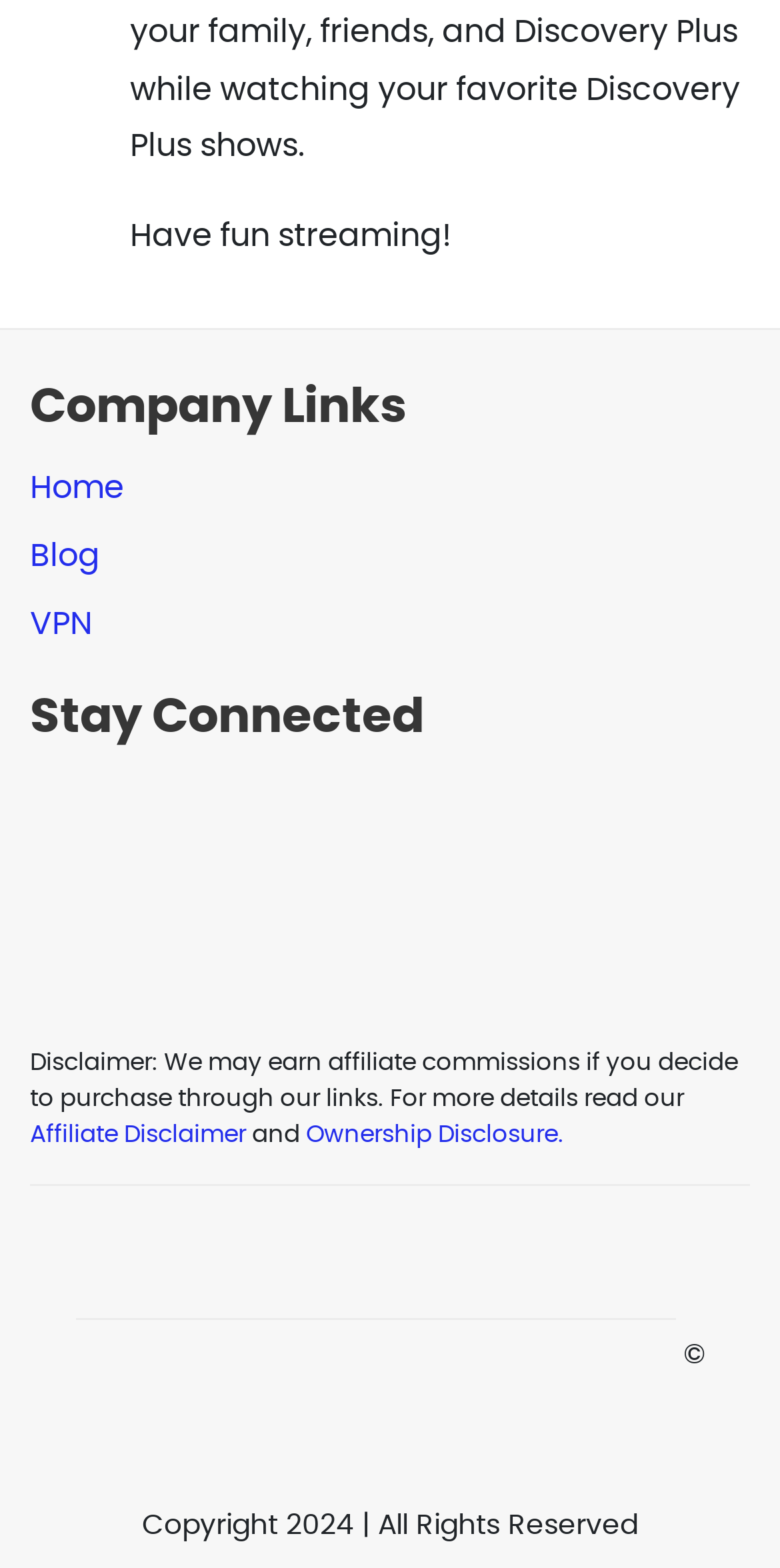What is the company's slogan?
Please answer the question with as much detail and depth as you can.

The company's slogan is 'Have fun streaming!' which is displayed at the top of the webpage as a static text element.